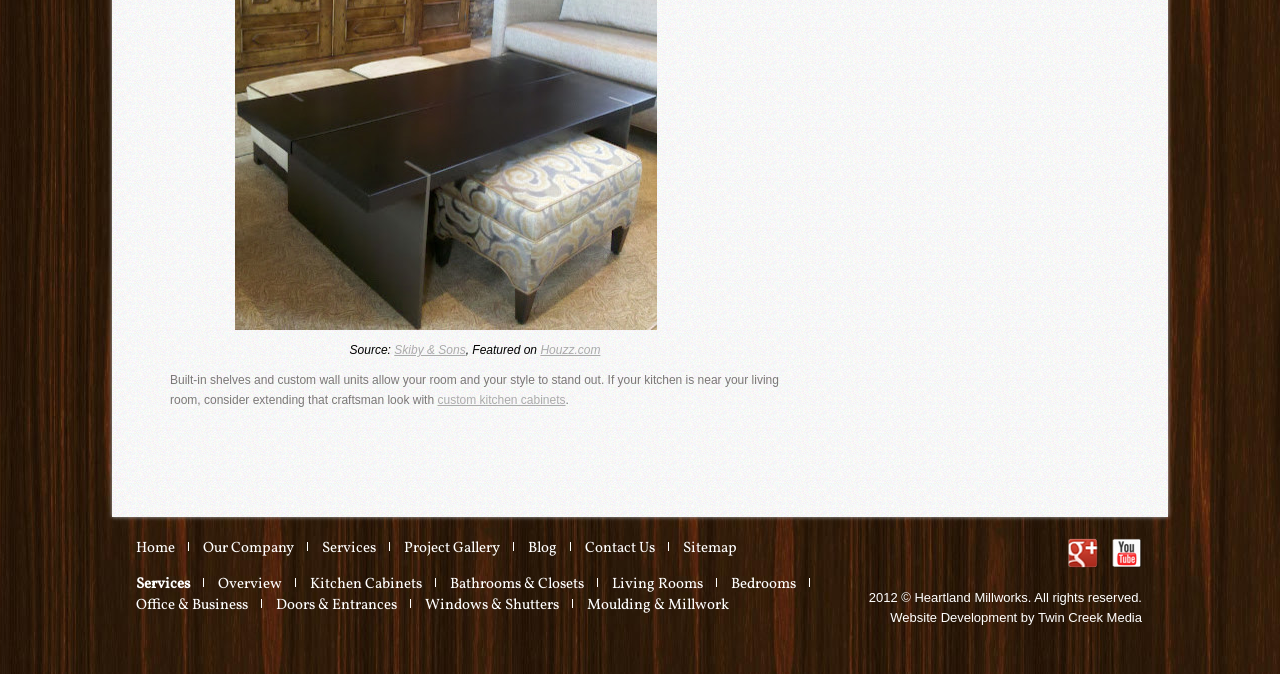Pinpoint the bounding box coordinates of the element to be clicked to execute the instruction: "Learn more about 'Kitchen Cabinets'".

[0.242, 0.852, 0.33, 0.883]